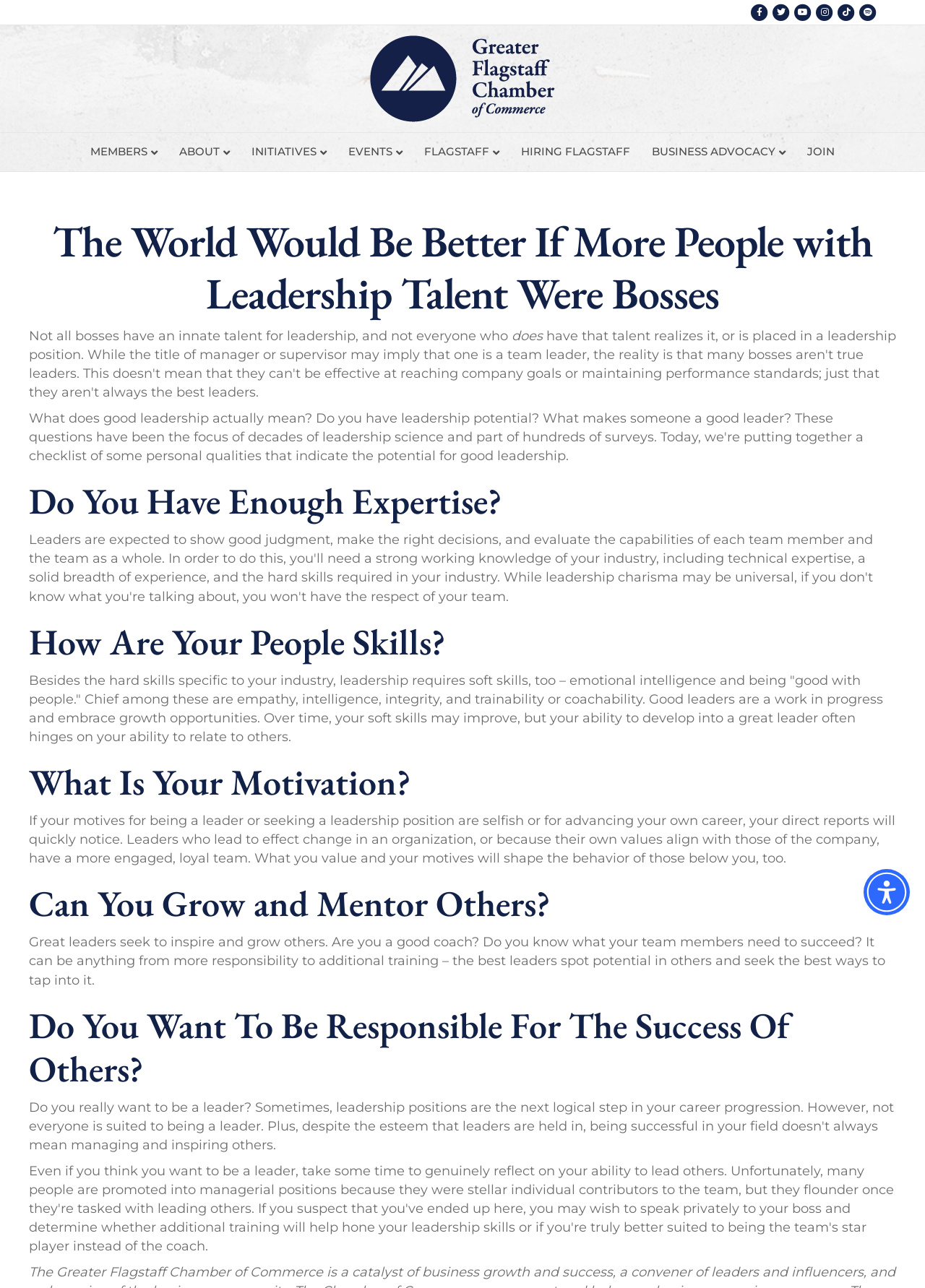Find the bounding box coordinates of the clickable area that will achieve the following instruction: "Visit the Facebook page".

[0.809, 0.003, 0.833, 0.016]